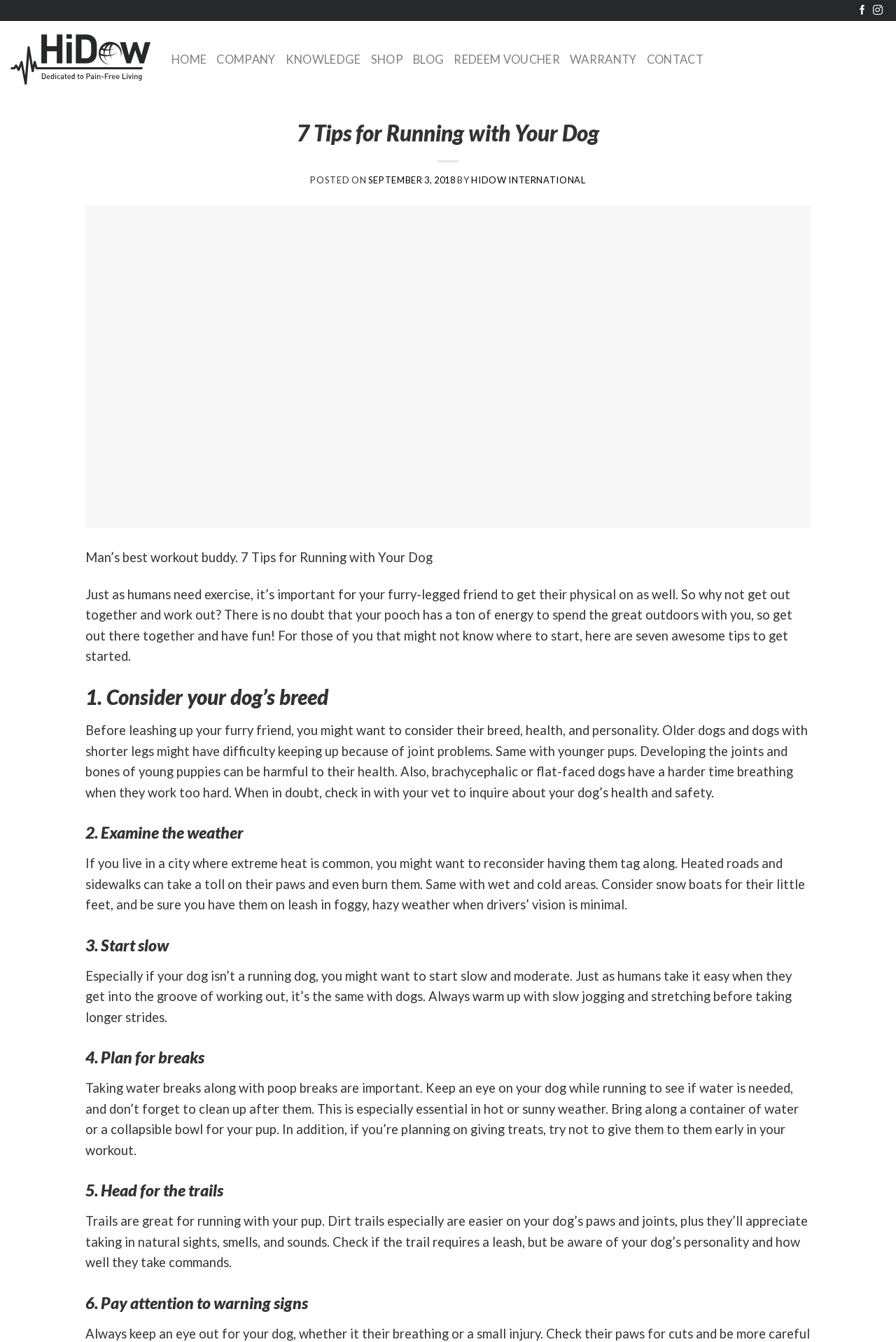Highlight the bounding box of the UI element that corresponds to this description: "REDEEM VOUCHER".

[0.506, 0.035, 0.625, 0.054]